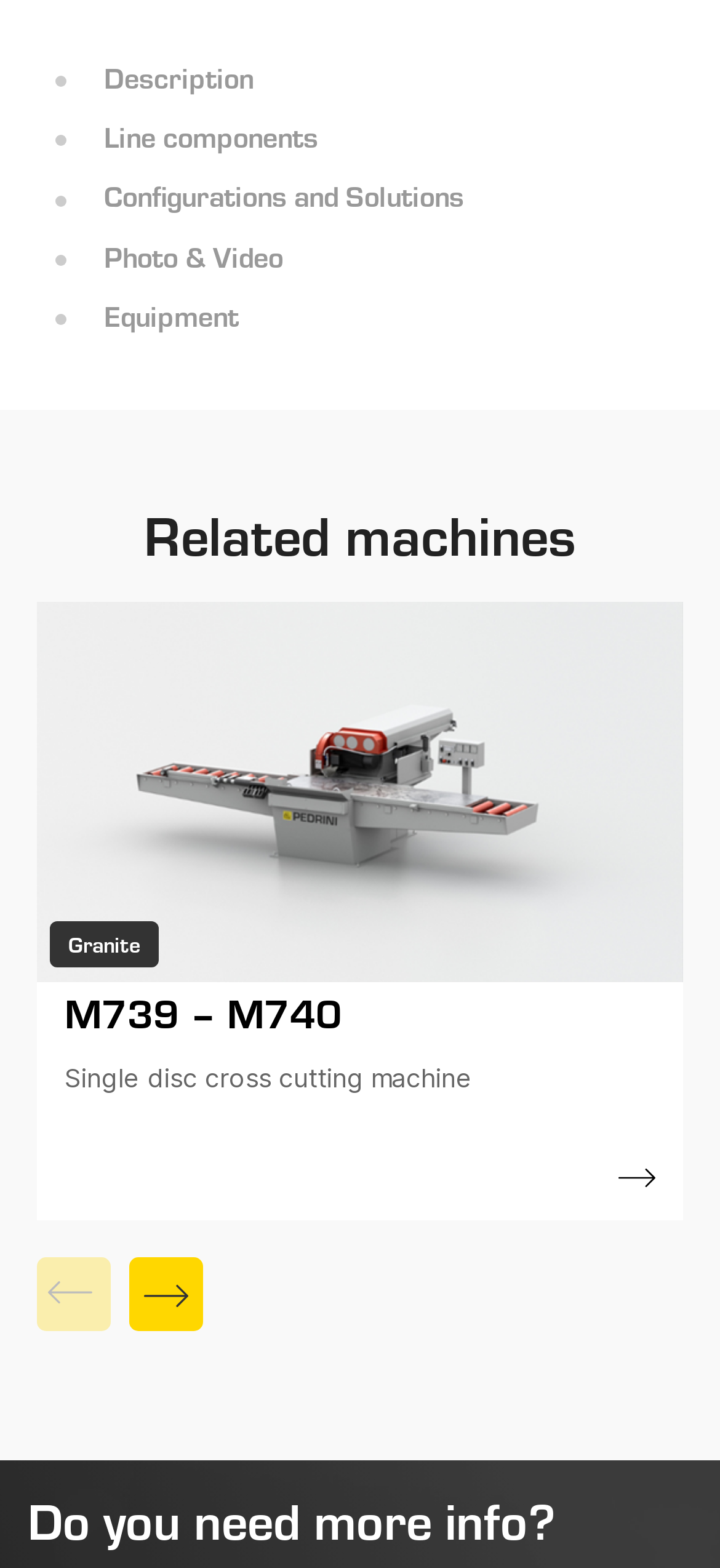Determine the bounding box coordinates of the clickable region to follow the instruction: "Click on 'Description'".

[0.145, 0.035, 0.352, 0.061]